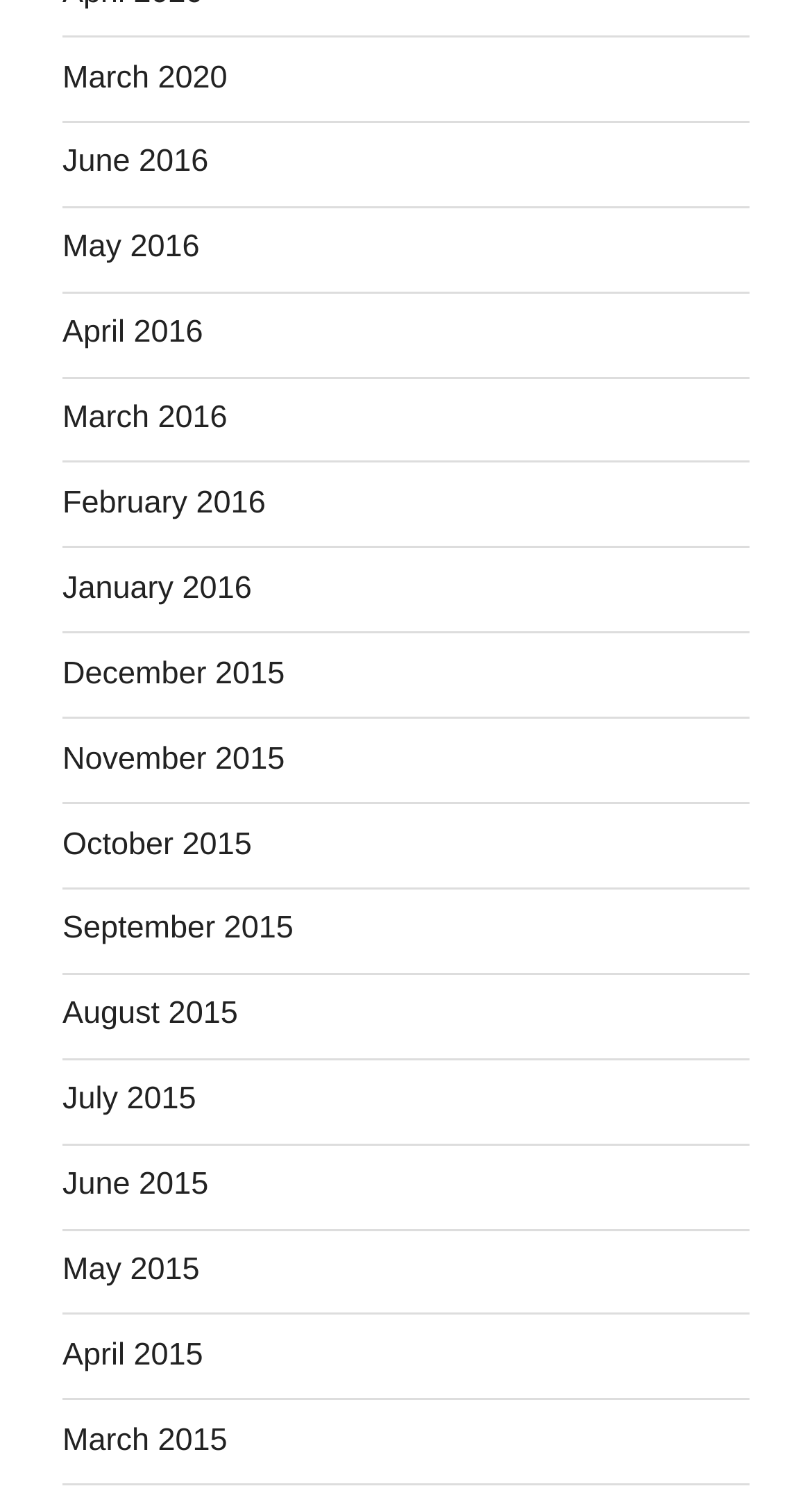How many links are there in the first row?
Based on the screenshot, respond with a single word or phrase.

4